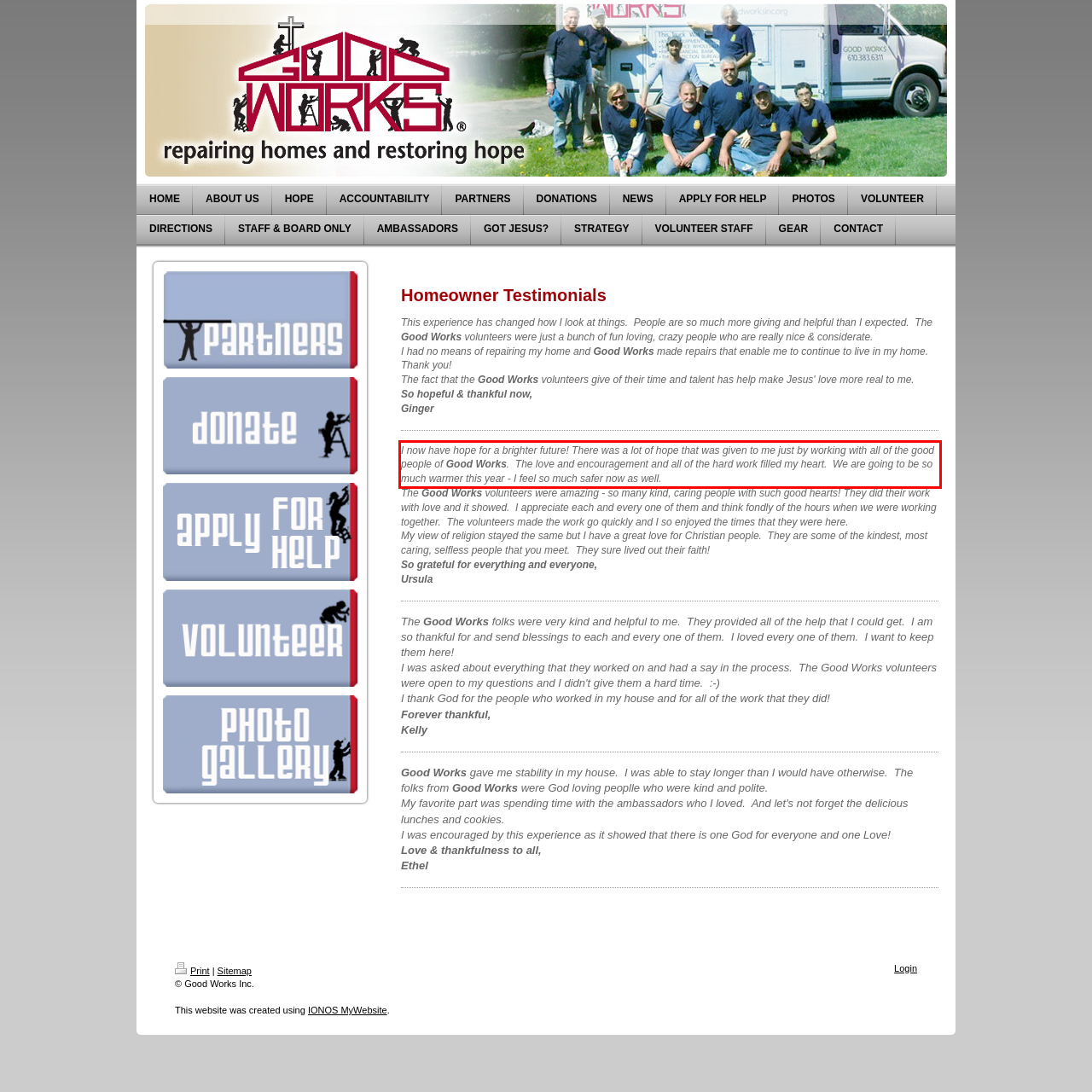Within the screenshot of the webpage, there is a red rectangle. Please recognize and generate the text content inside this red bounding box.

I now have hope for a brighter future! There was a lot of hope that was given to me just by working with all of the good people of Good Works. The love and encouragement and all of the hard work filled my heart. We are going to be so much warmer this year - I feel so much safer now as well.